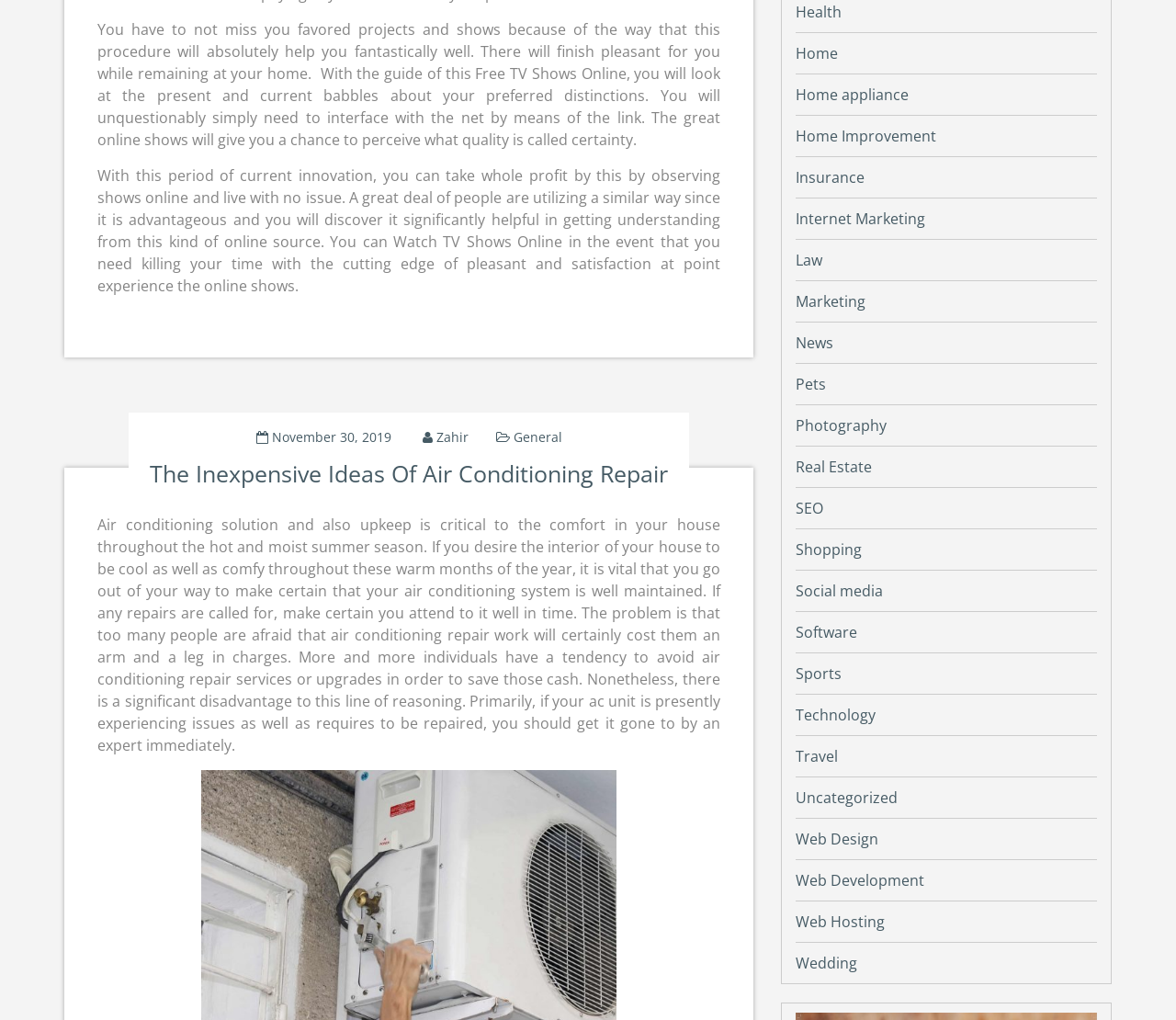Please identify the bounding box coordinates of the clickable region that I should interact with to perform the following instruction: "Check the post dated 'November 30, 2019'". The coordinates should be expressed as four float numbers between 0 and 1, i.e., [left, top, right, bottom].

[0.231, 0.42, 0.332, 0.437]